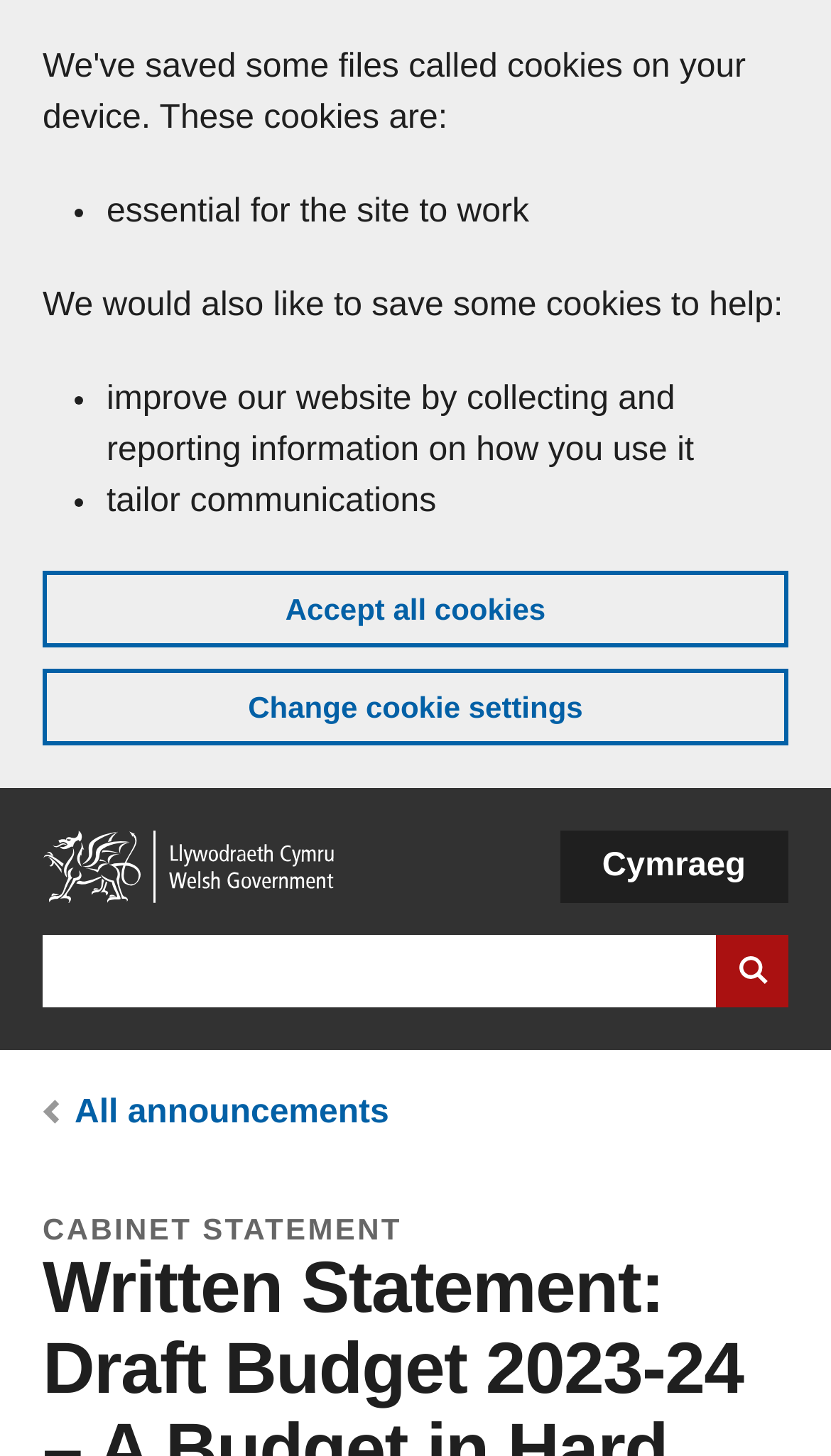Please provide a one-word or short phrase answer to the question:
What is the language option available on this website?

Cymraeg